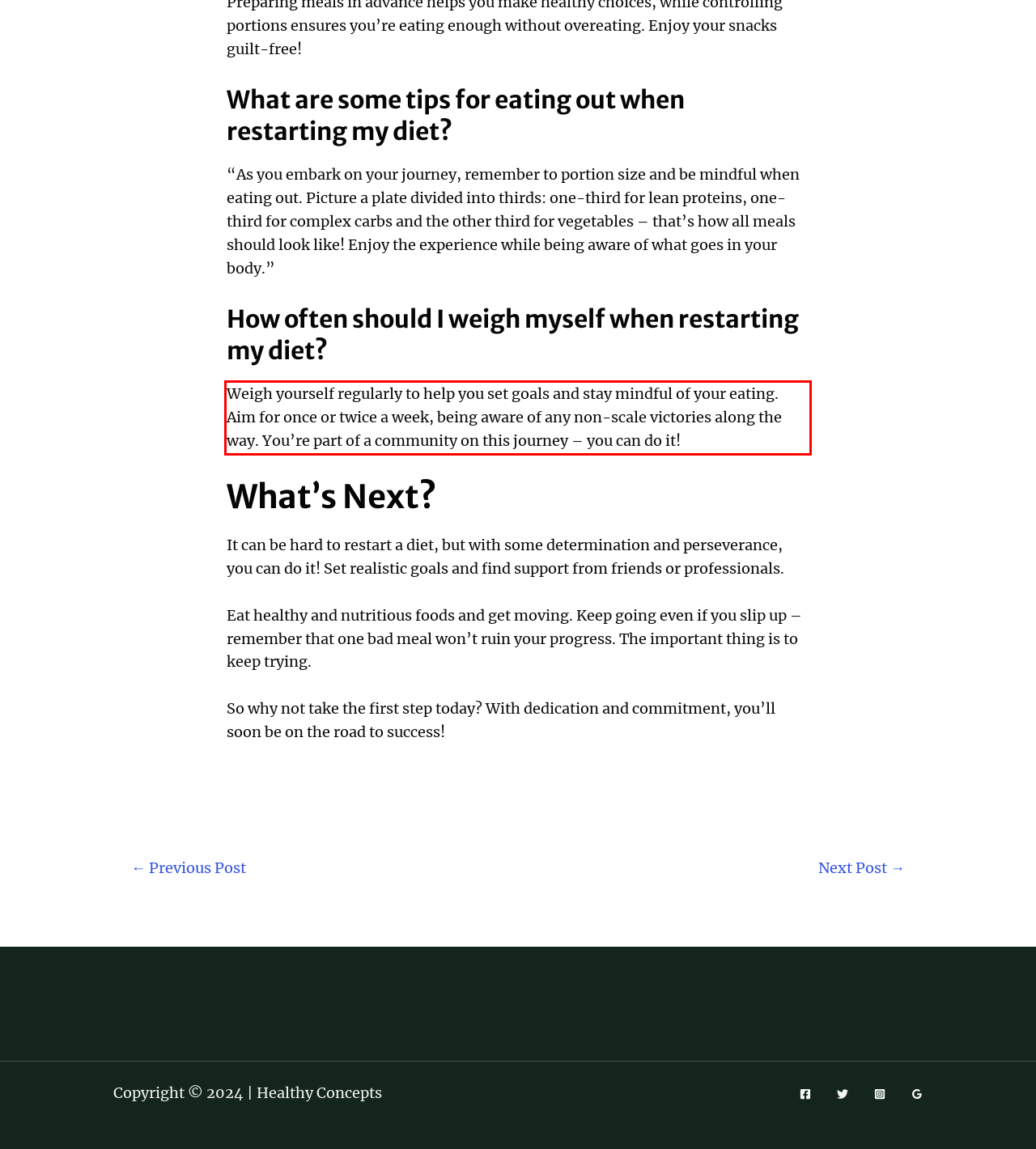The screenshot provided shows a webpage with a red bounding box. Apply OCR to the text within this red bounding box and provide the extracted content.

Weigh yourself regularly to help you set goals and stay mindful of your eating. Aim for once or twice a week, being aware of any non-scale victories along the way. You’re part of a community on this journey – you can do it!